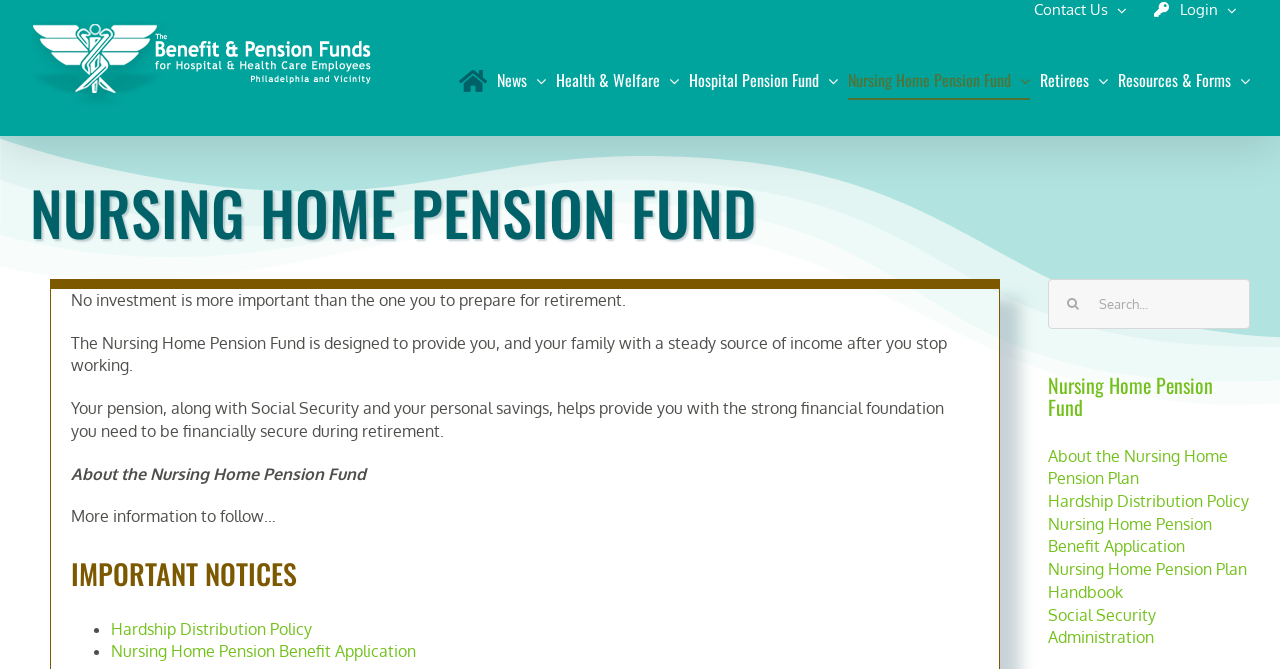Locate the bounding box coordinates of the clickable element to fulfill the following instruction: "Login to the system". Provide the coordinates as four float numbers between 0 and 1 in the format [left, top, right, bottom].

[0.891, 0.0, 0.977, 0.03]